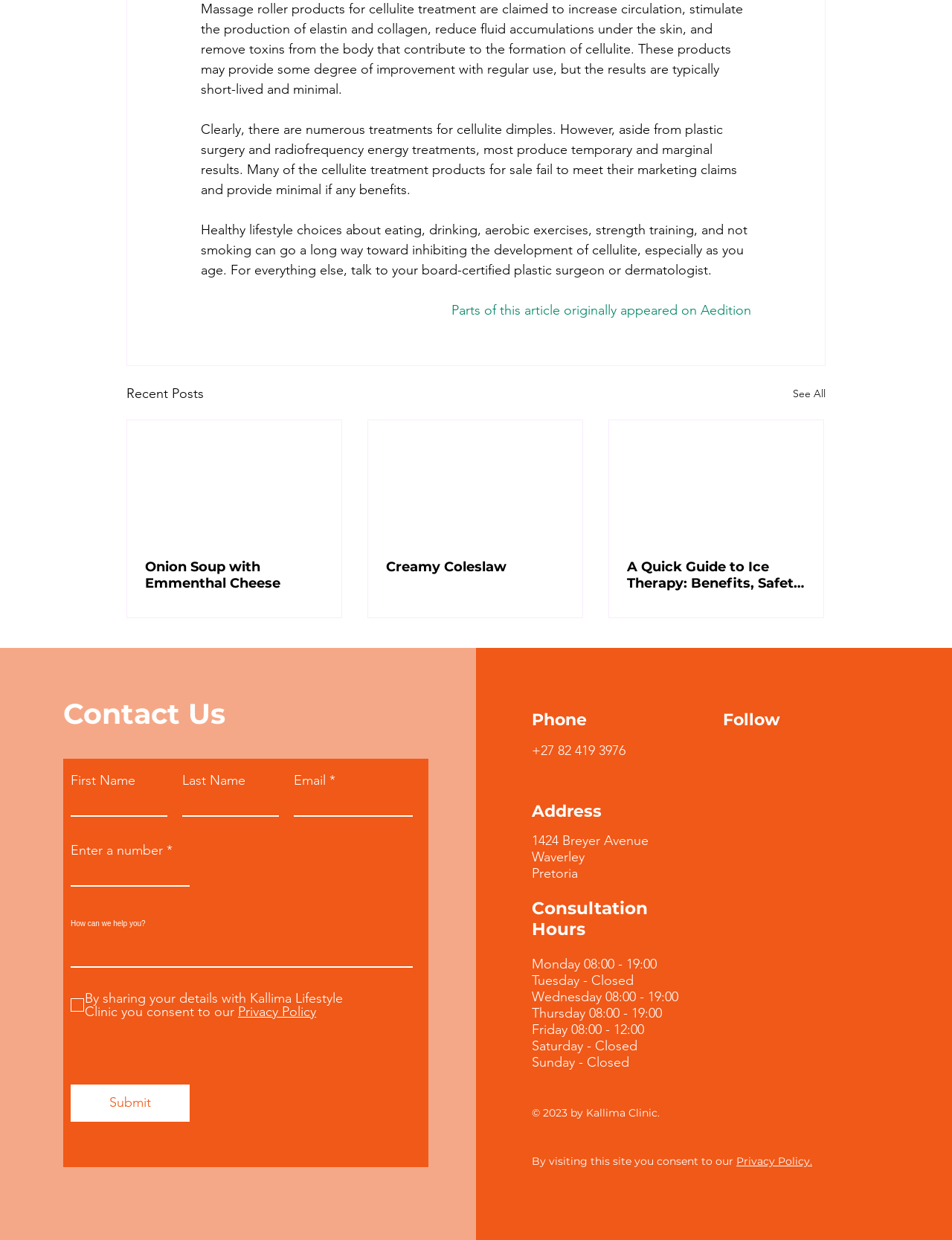Locate the UI element described by Creamy Coleslaw and provide its bounding box coordinates. Use the format (top-left x, top-left y, bottom-right x, bottom-right y) with all values as floating point numbers between 0 and 1.

[0.405, 0.451, 0.593, 0.464]